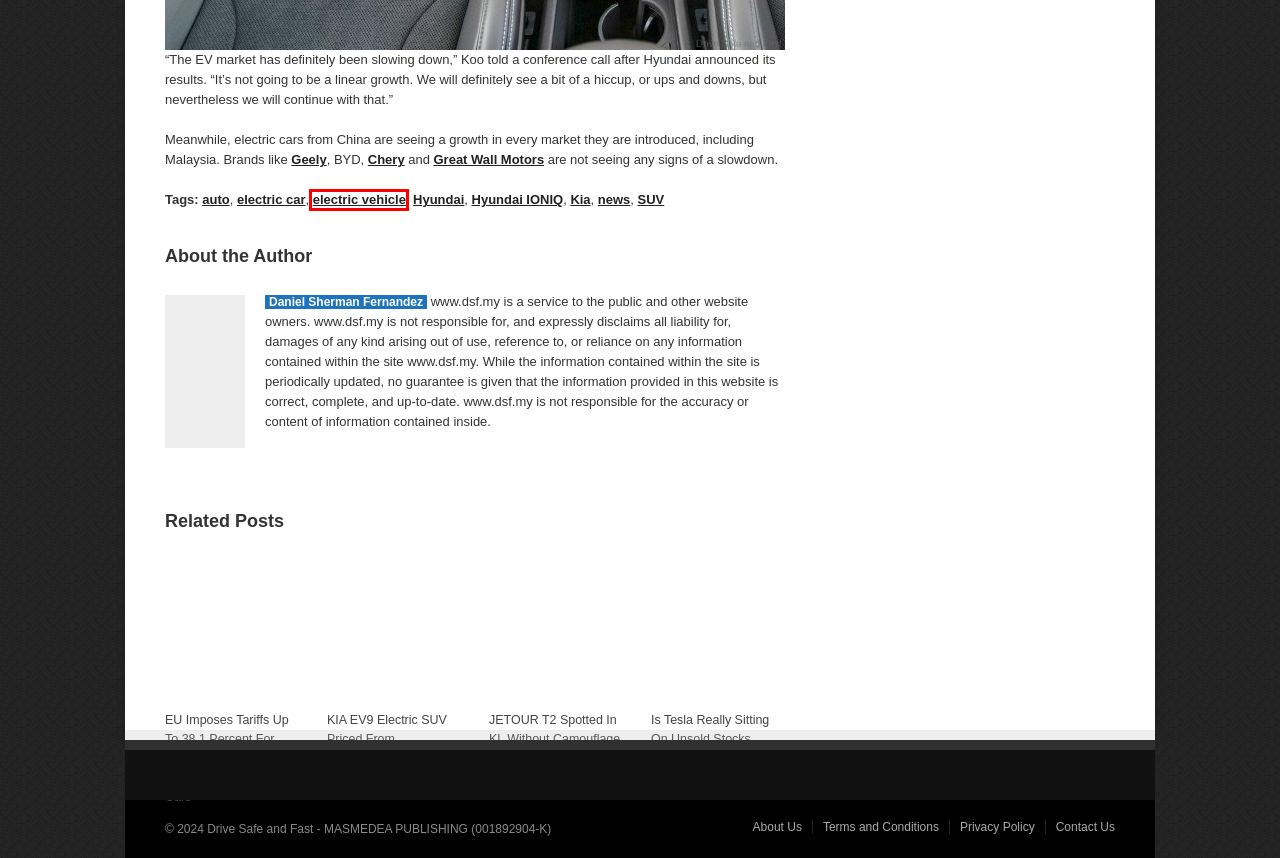A screenshot of a webpage is provided, featuring a red bounding box around a specific UI element. Identify the webpage description that most accurately reflects the new webpage after interacting with the selected element. Here are the candidates:
A. auto
B. Is Tesla Really Sitting On Unsold Stocks Visible From Space?
C. All-New MINI Cooper 5 Door Model Debuts, No Electric Options
D. electric vehicle
E. Chery Malaysia Opens First And Largest East Coast Showroom
F. news
G. Jetour T2 Already On Test In Malaysia Without Any Camouflage
H. About Us

D